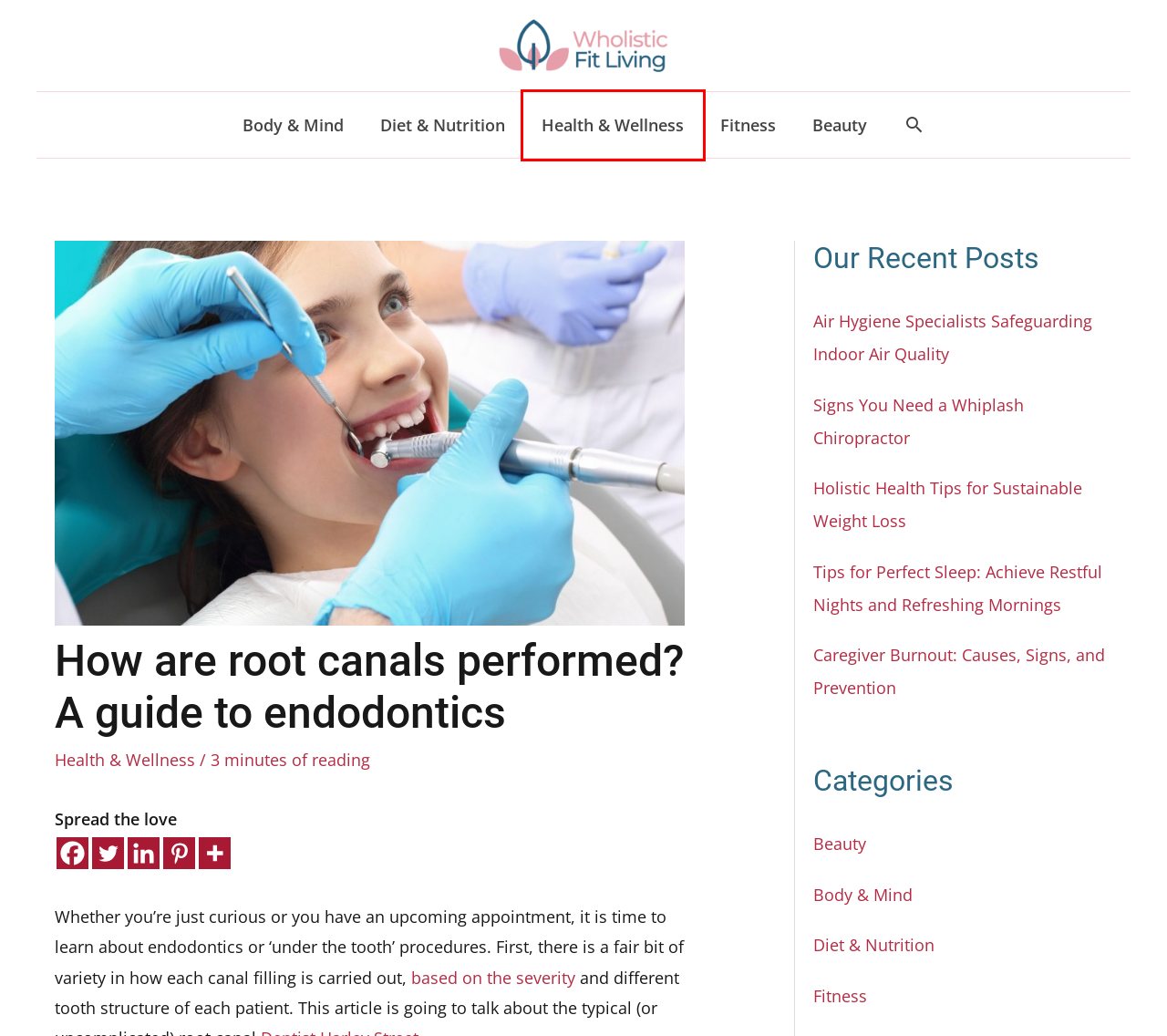Review the screenshot of a webpage that includes a red bounding box. Choose the webpage description that best matches the new webpage displayed after clicking the element within the bounding box. Here are the candidates:
A. Caregiver Burnout: Causes, Signs, and Prevention - Wholistic Fit Living
B. Health & Wellness Archives - Wholistic Fit Living
C. Diet & Nutrition Archives - Wholistic Fit Living
D. Harmonizing Body, Mind, and Soul: Embrace Wholistic Fit Living
E. Tips for Perfect Sleep: Achieve Restful Nights and Refreshing Mornings
F. Beauty Archives - Wholistic Fit Living
G. Fitness Archives - Wholistic Fit Living
H. Body & Mind Archives - Wholistic Fit Living

B